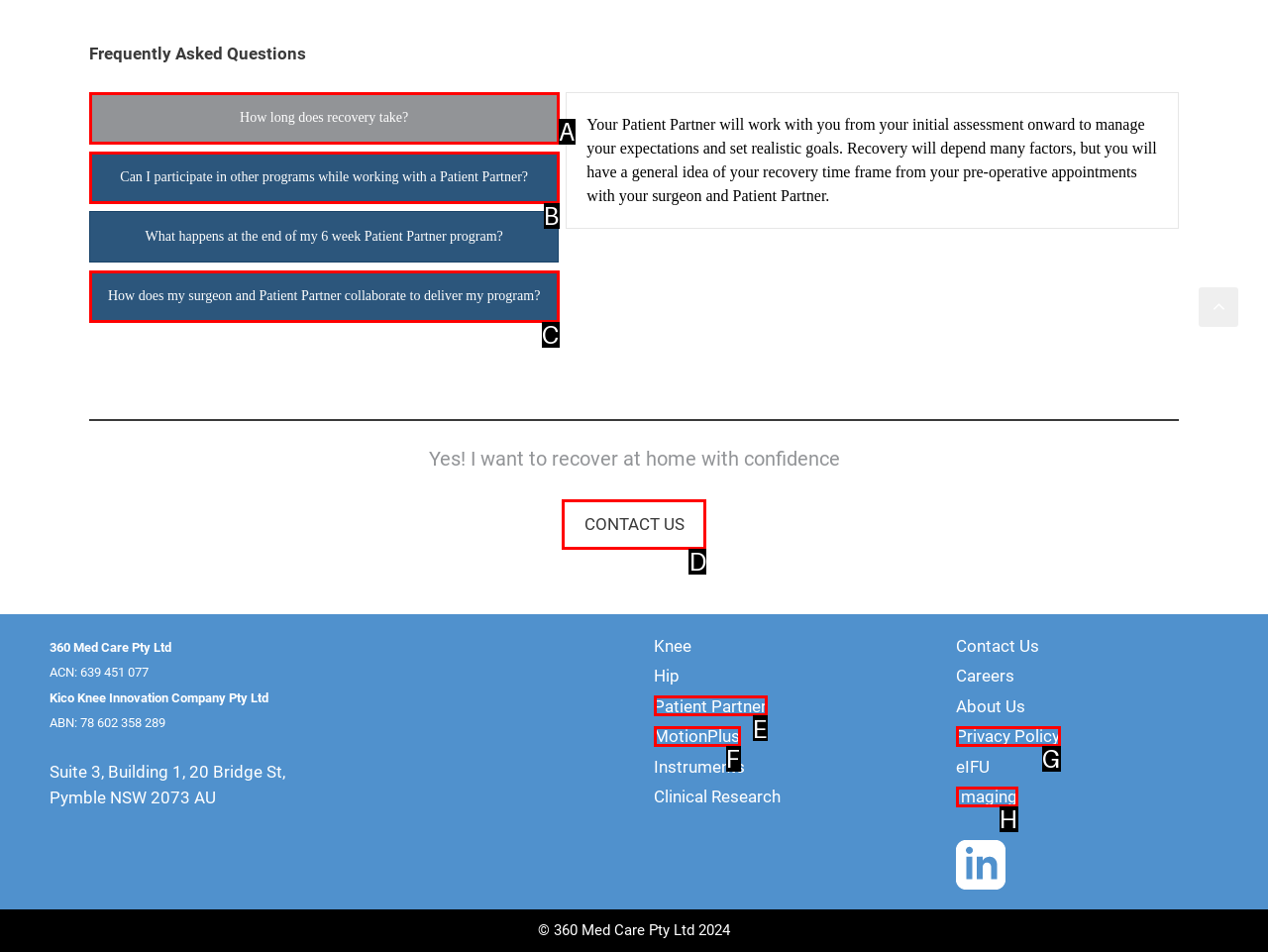From the options shown, which one fits the description: How long does recovery take?? Respond with the appropriate letter.

A